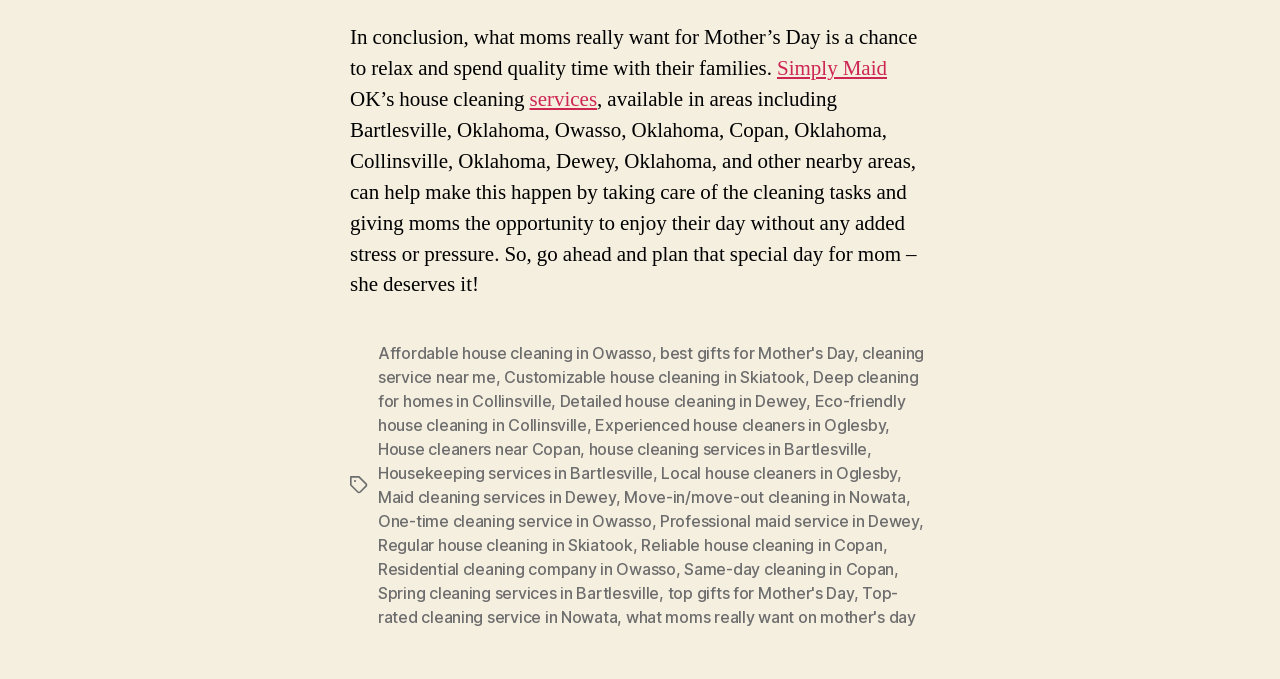In which areas is the house cleaning service available?
Look at the image and answer the question with a single word or phrase.

Bartlesville, Oklahoma, Owasso, Oklahoma, etc.